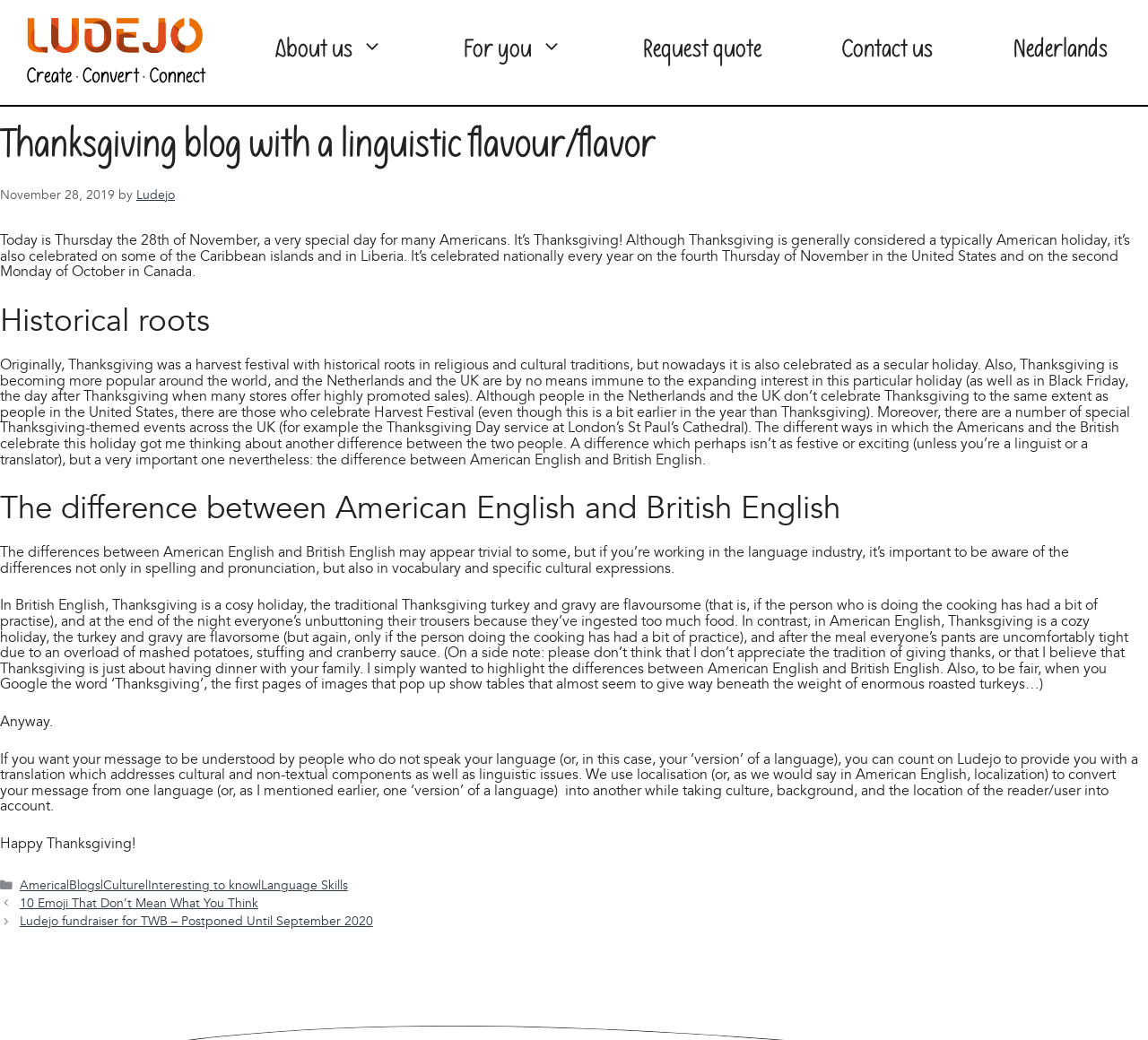Give a complete and precise description of the webpage's appearance.

This webpage is a blog post about the differences between American English and British English, specifically in the context of Thanksgiving. At the top of the page, there is a banner with the site's name "Ludejo" and a navigation menu with links to "About us", "For you", "Request quote", "Contact us", and "Nederlands". 

Below the banner, there is a main article section that takes up most of the page. The article is divided into several sections, each with a heading. The first section introduces the topic of Thanksgiving and its cultural significance. The second section, "Historical roots", discusses the origins of Thanksgiving as a harvest festival. 

The third section, "The difference between American English and British English", is the main focus of the article. It highlights the differences in vocabulary, spelling, and pronunciation between American and British English, using examples from Thanksgiving traditions. The text is written in a conversational tone and includes humorous anecdotes.

At the bottom of the page, there is a footer section with links to categories, related posts, and a call to action to "Request quote". The overall layout is clean and easy to read, with clear headings and concise text.